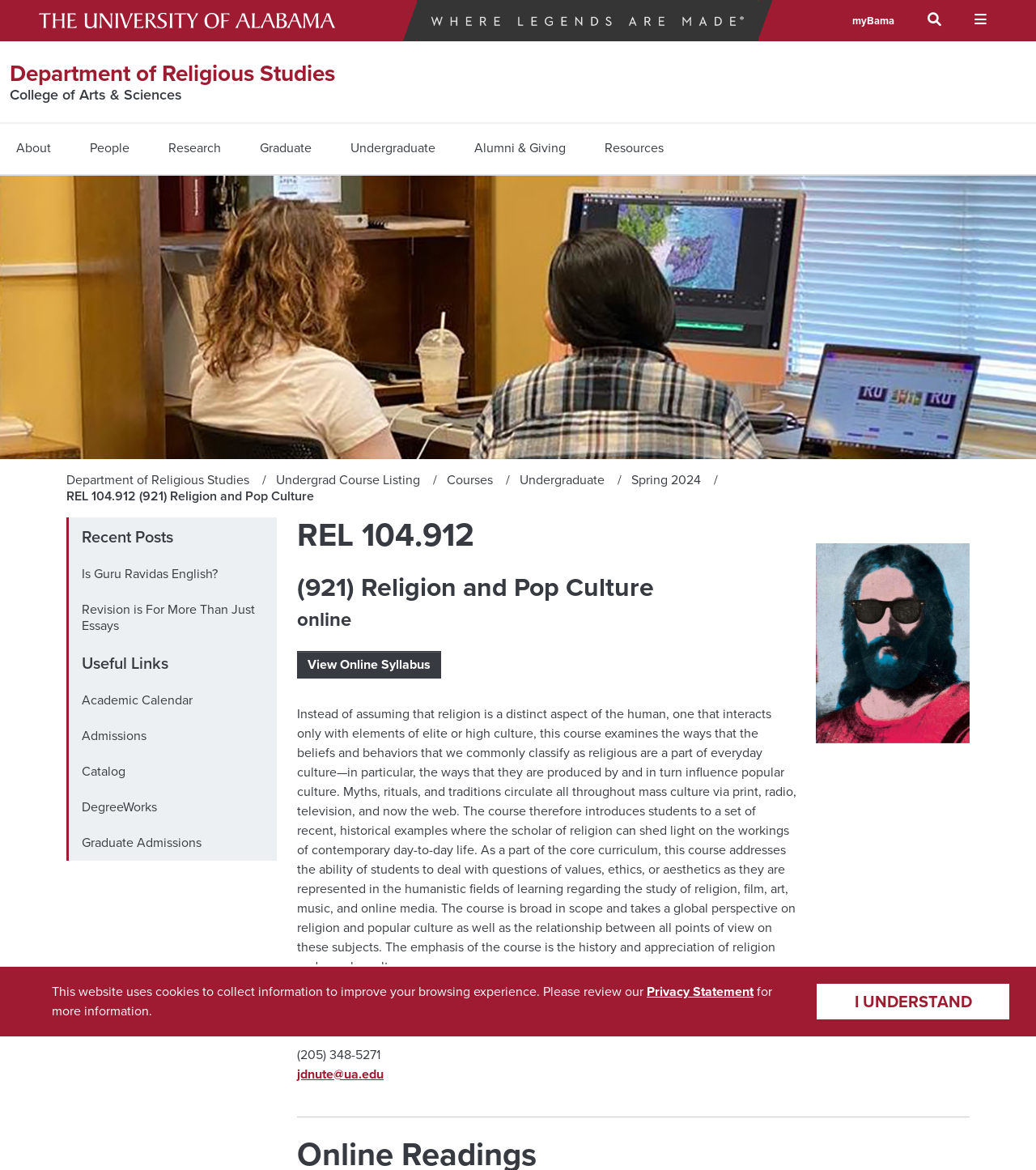What is the headline of the webpage?

Department of Religious Studies